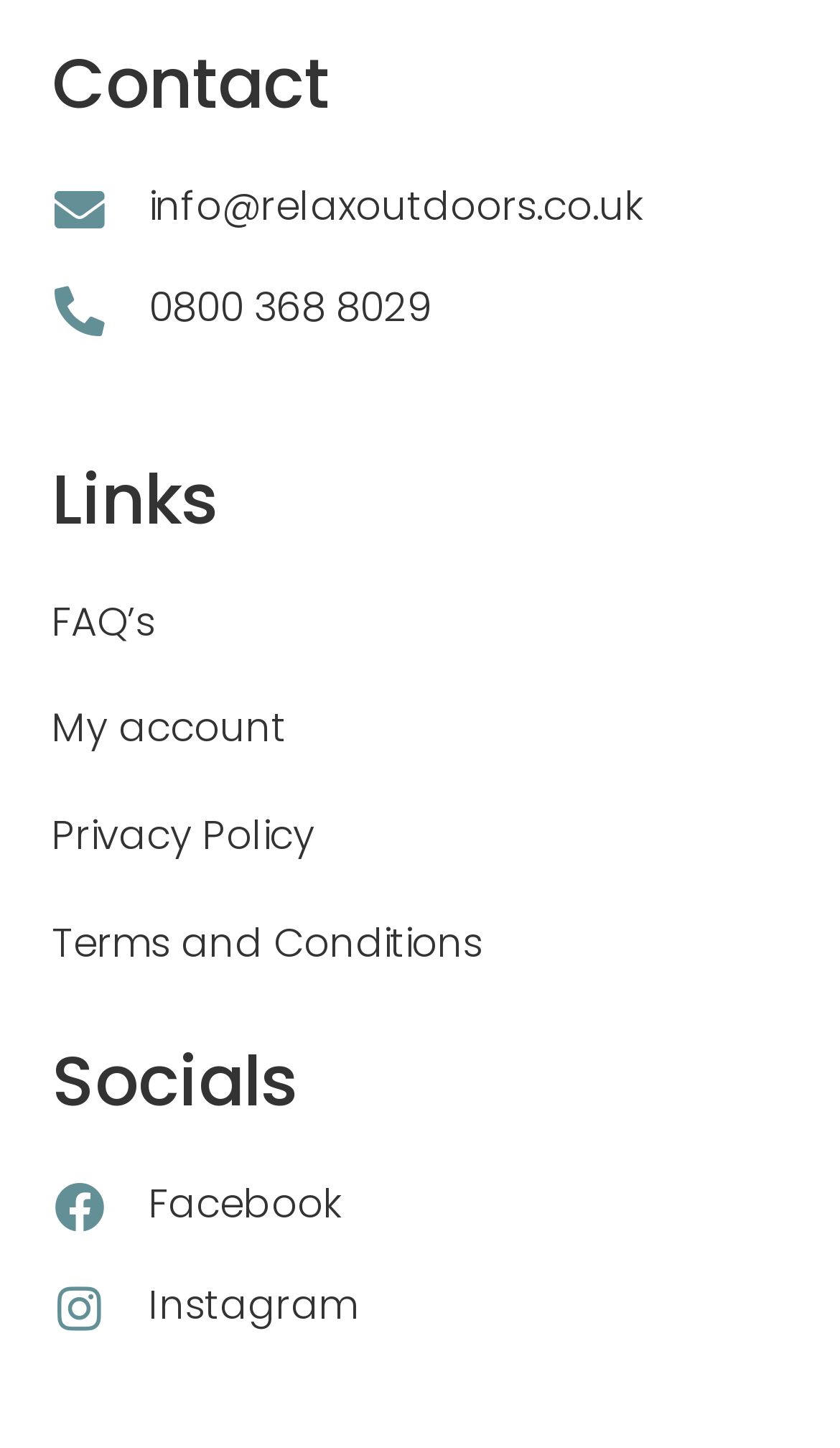Find the UI element described as: "Facebook" and predict its bounding box coordinates. Ensure the coordinates are four float numbers between 0 and 1, [left, top, right, bottom].

[0.177, 0.816, 0.408, 0.848]